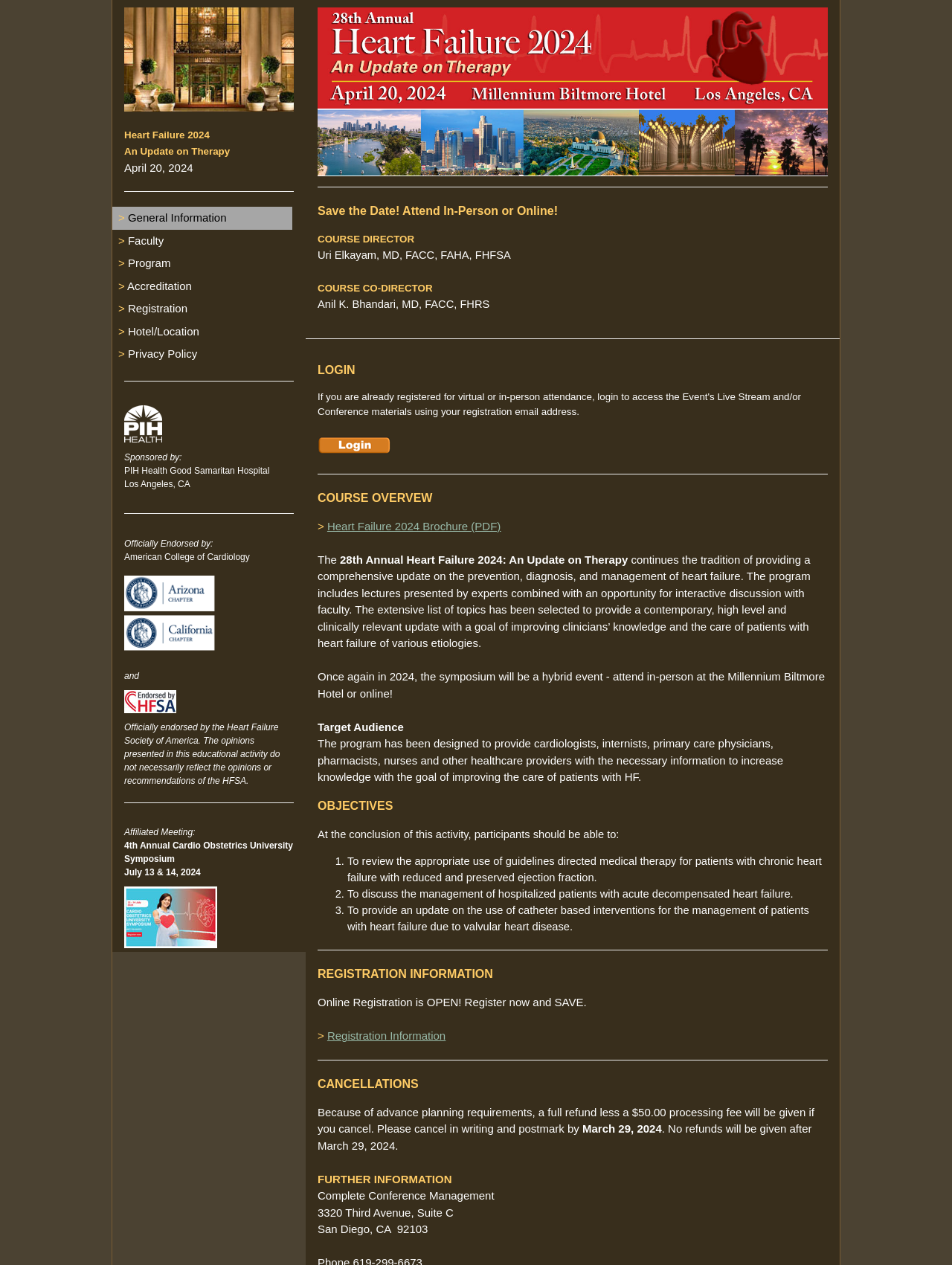Give a comprehensive overview of the webpage, including key elements.

The webpage is about the 28th Annual Heart Failure 2024: An Update on Therapy conference. At the top, there is an image, followed by the title "Heart Failure 2024" and the subtitle "An Update on Therapy". Below the title, there is a horizontal separator line, and then a series of links to different sections of the conference, including "General Information", "Faculty", "Program", "Accreditation", "Registration", and "Hotel/Location".

Below these links, there is another horizontal separator line, and then a section sponsored by PIH Health Good Samaritan Hospital Los Angeles, CA, and officially endorsed by the American College of Cardiology and the Heart Failure Society of America. This section includes an image and a paragraph of text describing the conference.

To the right of this section, there is an image, and below it, a heading that reads "Affiliated Meeting: 4th Annual Cardio Obstetrics University Symposium July 13 & 14, 2024". Below this heading, there is a link to the symposium and an image.

On the right side of the page, there is a section with a heading that reads "Save the Date! Attend In-Person or Online!". Below this heading, there is a horizontal separator line, and then a section with information about the course directors and co-directors.

Below this section, there is a horizontal separator line, and then a section with a heading that reads "LOGIN". To the right of this section, there is an image, and below it, a section with a heading that reads "COURSE OVERVIEW". This section includes a link to the course brochure and a paragraph of text describing the course.

Below this section, there is a horizontal separator line, and then a section with a heading that reads "OBJECTIVES". This section includes a list of objectives, including reviewing the appropriate use of guidelines directed medical therapy for patients with chronic heart failure, discussing the management of hospitalized patients with acute decompensated heart failure, and providing an update on the use of catheter-based interventions for the management of patients with heart failure due to valvular heart disease.

Below this section, there is a horizontal separator line, and then a section with a heading that reads "REGISTRATION INFORMATION". This section includes a paragraph of text and a link to registration information.

Finally, there are sections with headings that read "CANCELLATIONS" and "FURTHER INFORMATION", which include information about cancellations and refunds, and contact information for